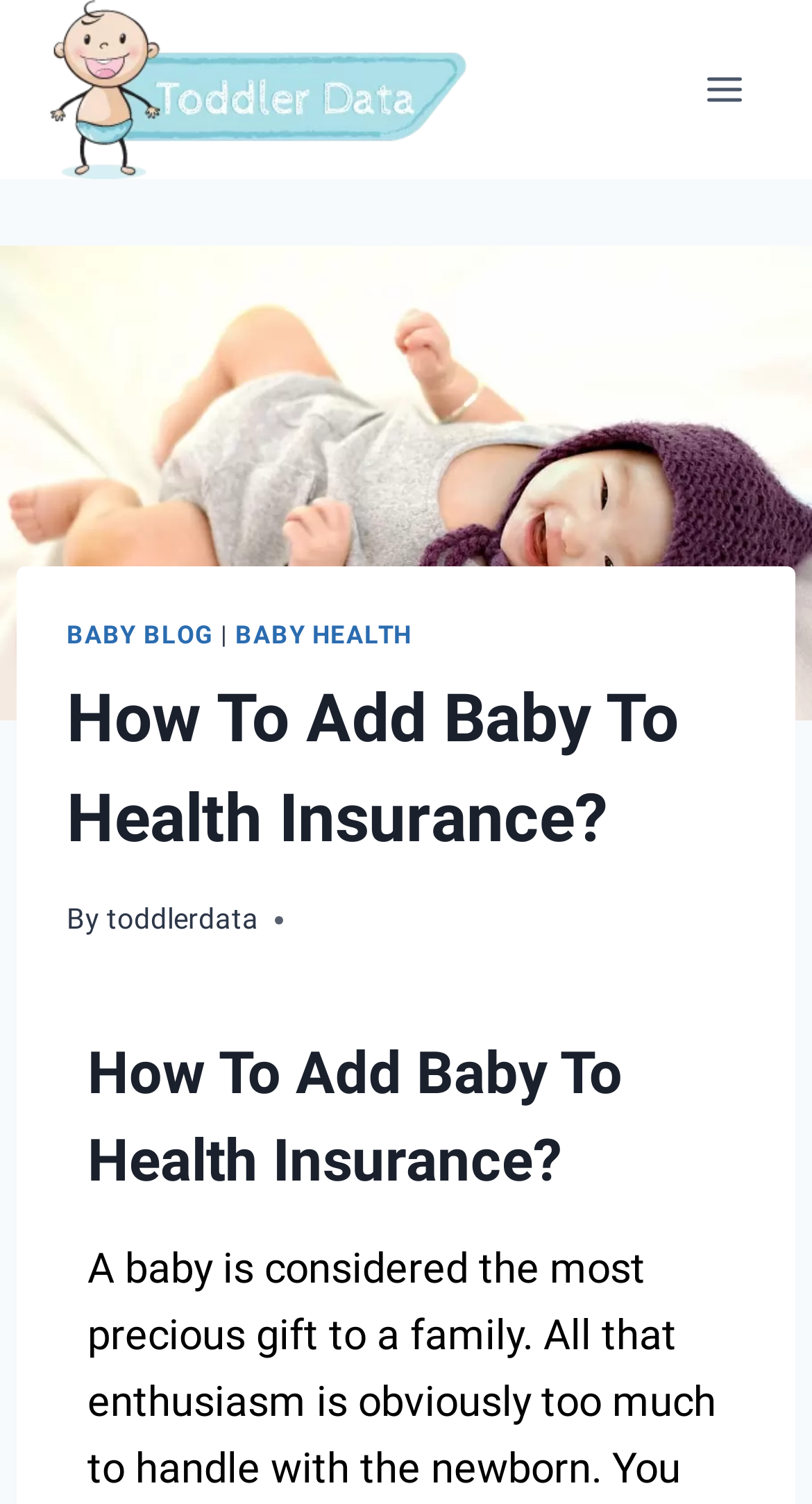Can you find and provide the main heading text of this webpage?

How To Add Baby To Health Insurance?